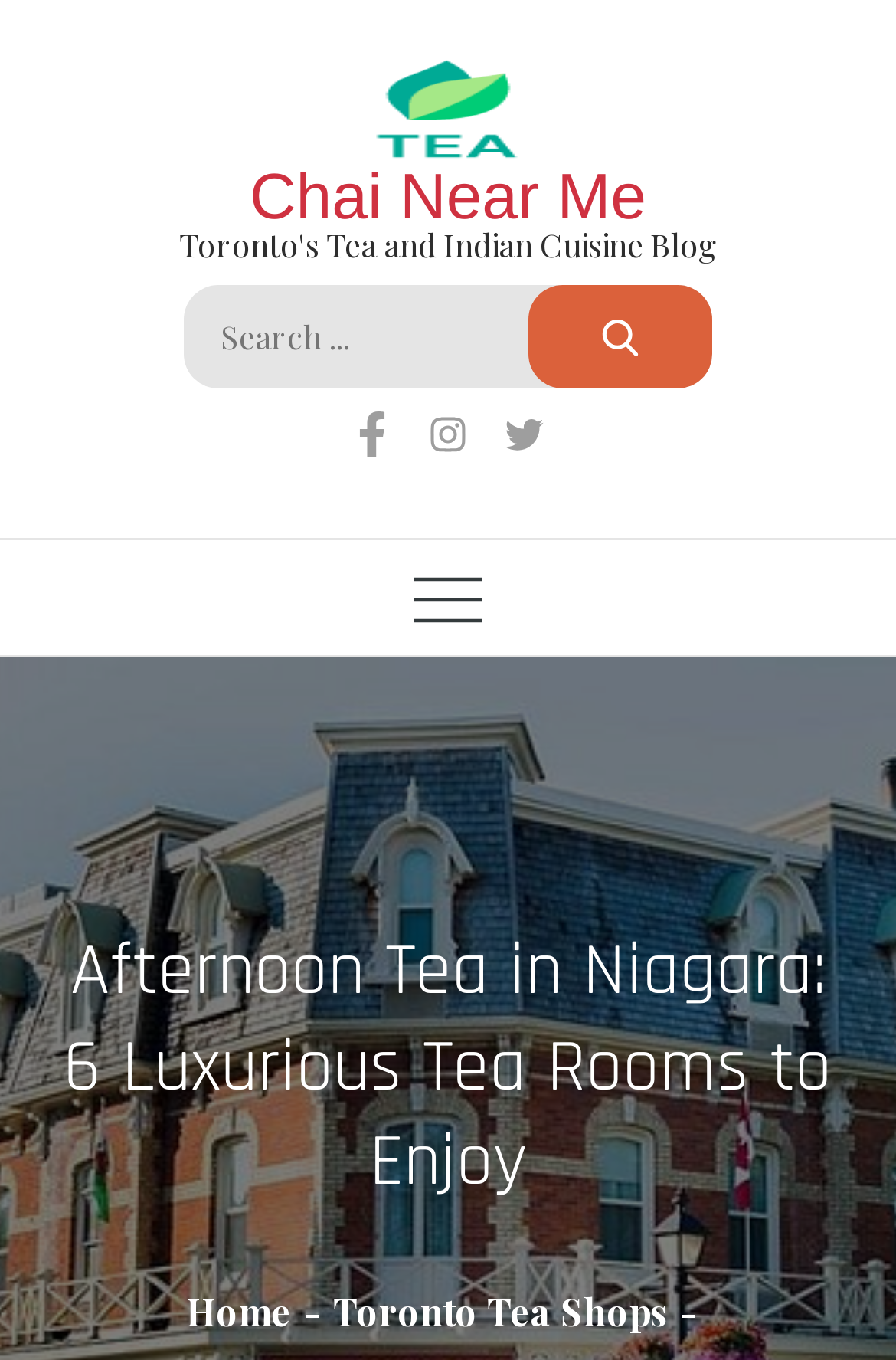How many links are there in the primary menu?
Please provide a single word or phrase as your answer based on the image.

2